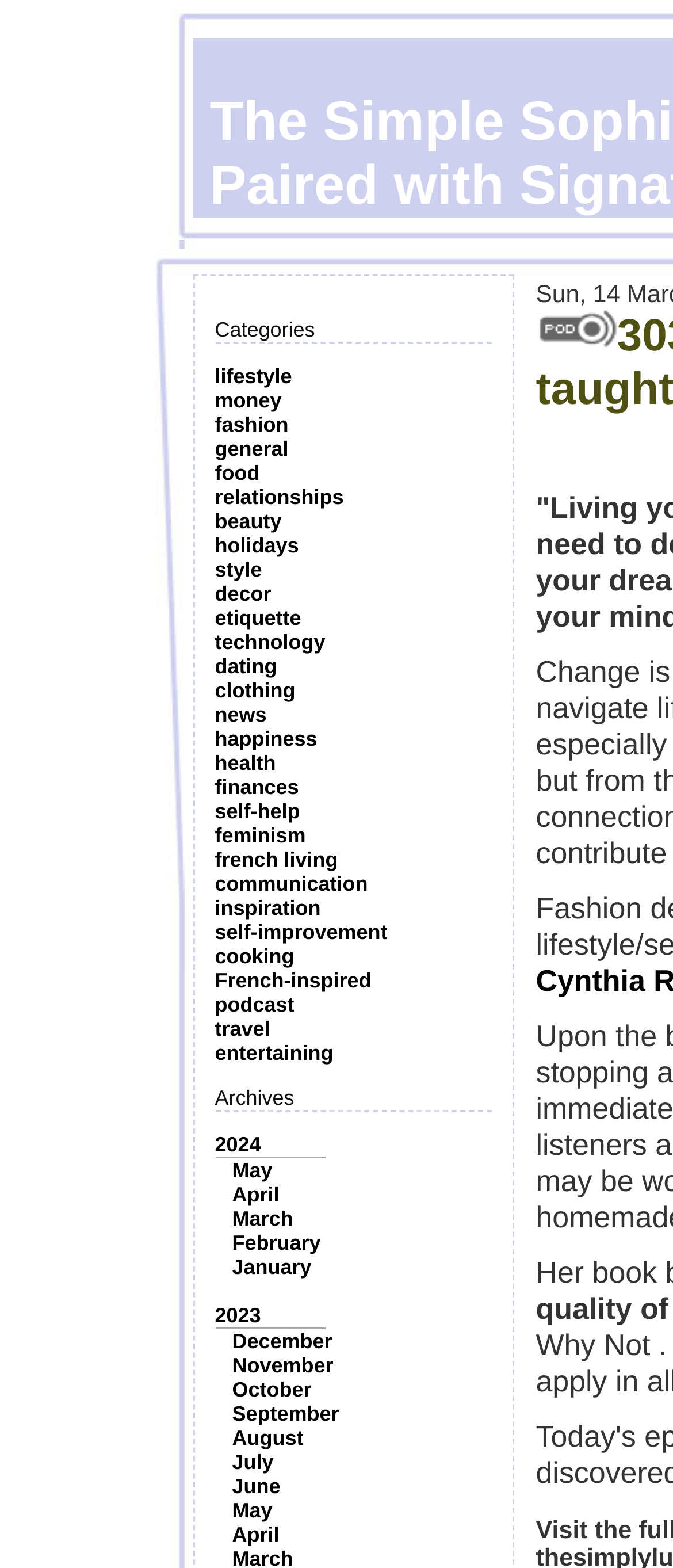What is the first category listed?
Provide an in-depth and detailed explanation in response to the question.

I looked at the links under the 'Categories' section and found that the first category listed is 'Lifestyle'.